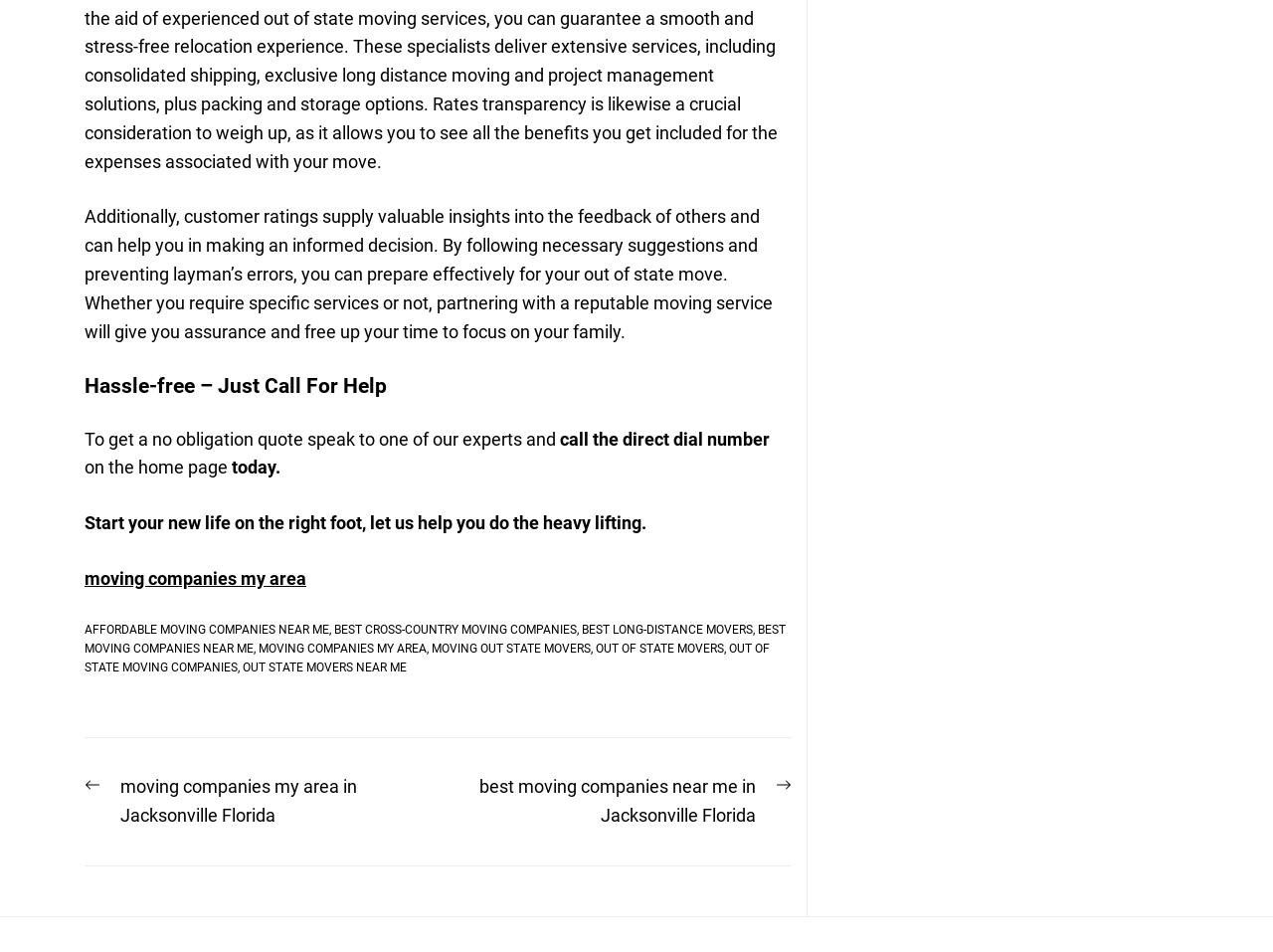Find the bounding box coordinates of the area that needs to be clicked in order to achieve the following instruction: "Click here for a FREE CONSULTATION". The coordinates should be specified as four float numbers between 0 and 1, i.e., [left, top, right, bottom].

None